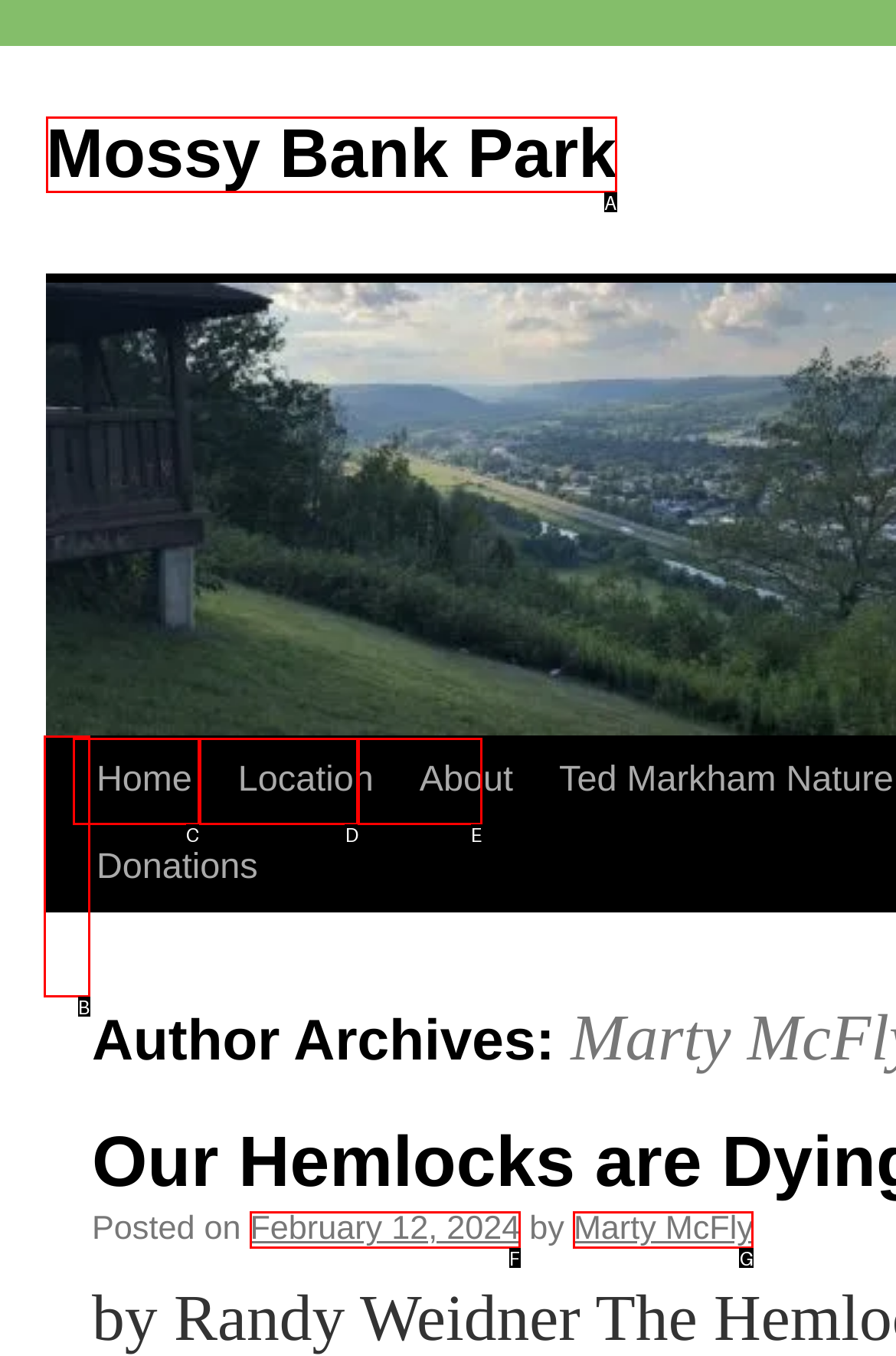Choose the HTML element that best fits the description: Marty McFly. Answer with the option's letter directly.

G